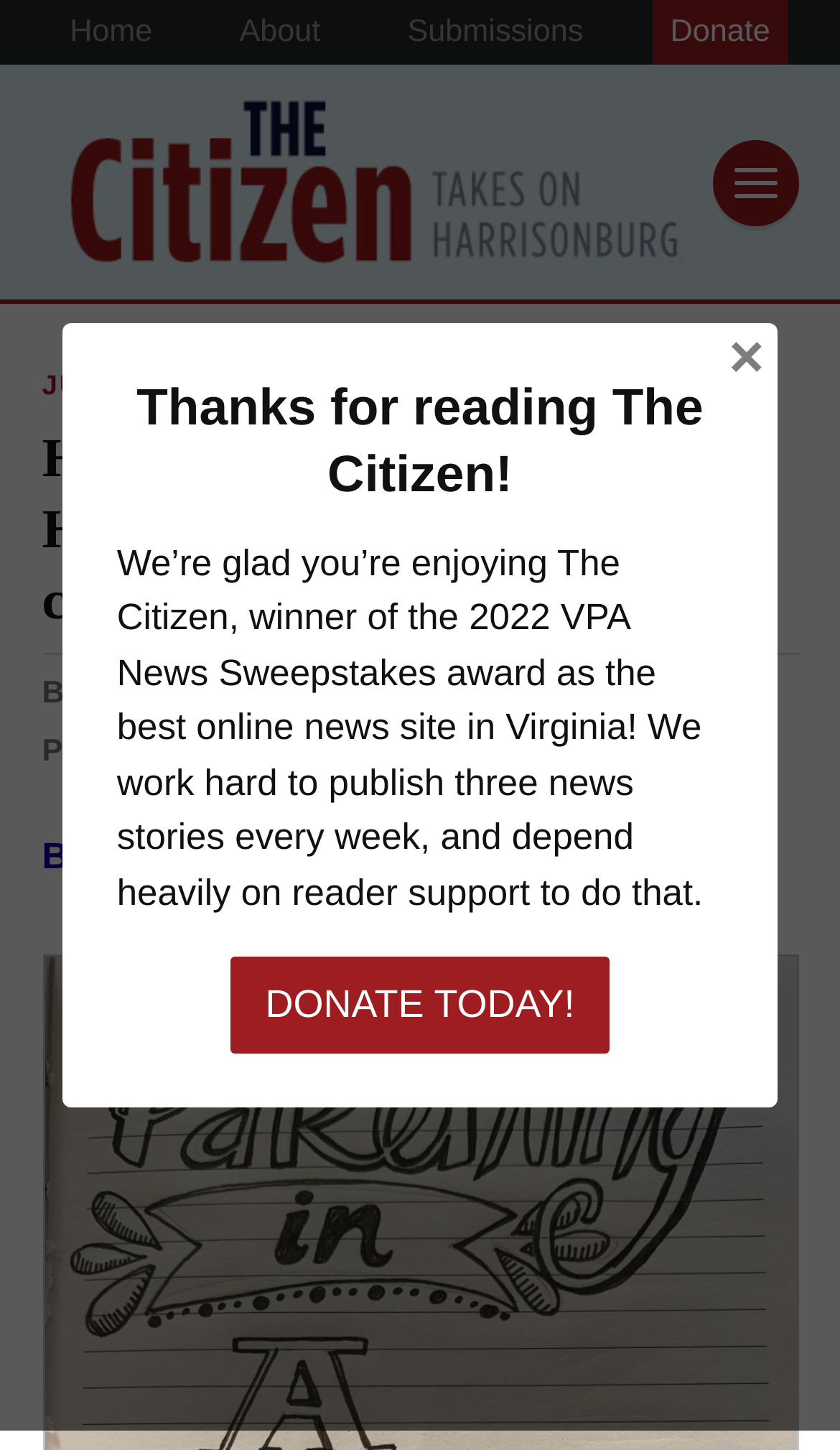Offer a meticulous caption that includes all visible features of the webpage.

The webpage is about a news article from The Harrisonburg Citizen, featuring a podcast series, doodle diary, poetry, neighborhood journalism, and other time capsules created during the pandemic in Harrisonburg. 

At the top of the page, there is a navigation menu with four links: "Home", "About", "Submissions", and "Donate", aligned horizontally from left to right. To the left of these links, there is a logo of The Harrisonburg Citizen, which is also a link to the homepage. 

Below the navigation menu, there is a heading that reads "Here’s a time capsule of some of Harrisonburg’s COVID-19 time capsules". The author of the article, Bridget Manley, is mentioned below the heading, along with the date "JUNE 23, 2020". 

The main content of the article is not explicitly described in the accessibility tree, but it is likely to be a collection of time capsules created during the pandemic, as hinted by the meta description. 

At the bottom of the page, there is a section thanking readers for reading The Citizen, with a brief description of the website's achievements and a call to action to donate. A "DONATE TODAY!" link is prominently displayed in this section. 

On the top-right corner of the page, there is a "close" button with an "×" symbol, which is likely used to close a popup or a modal window.